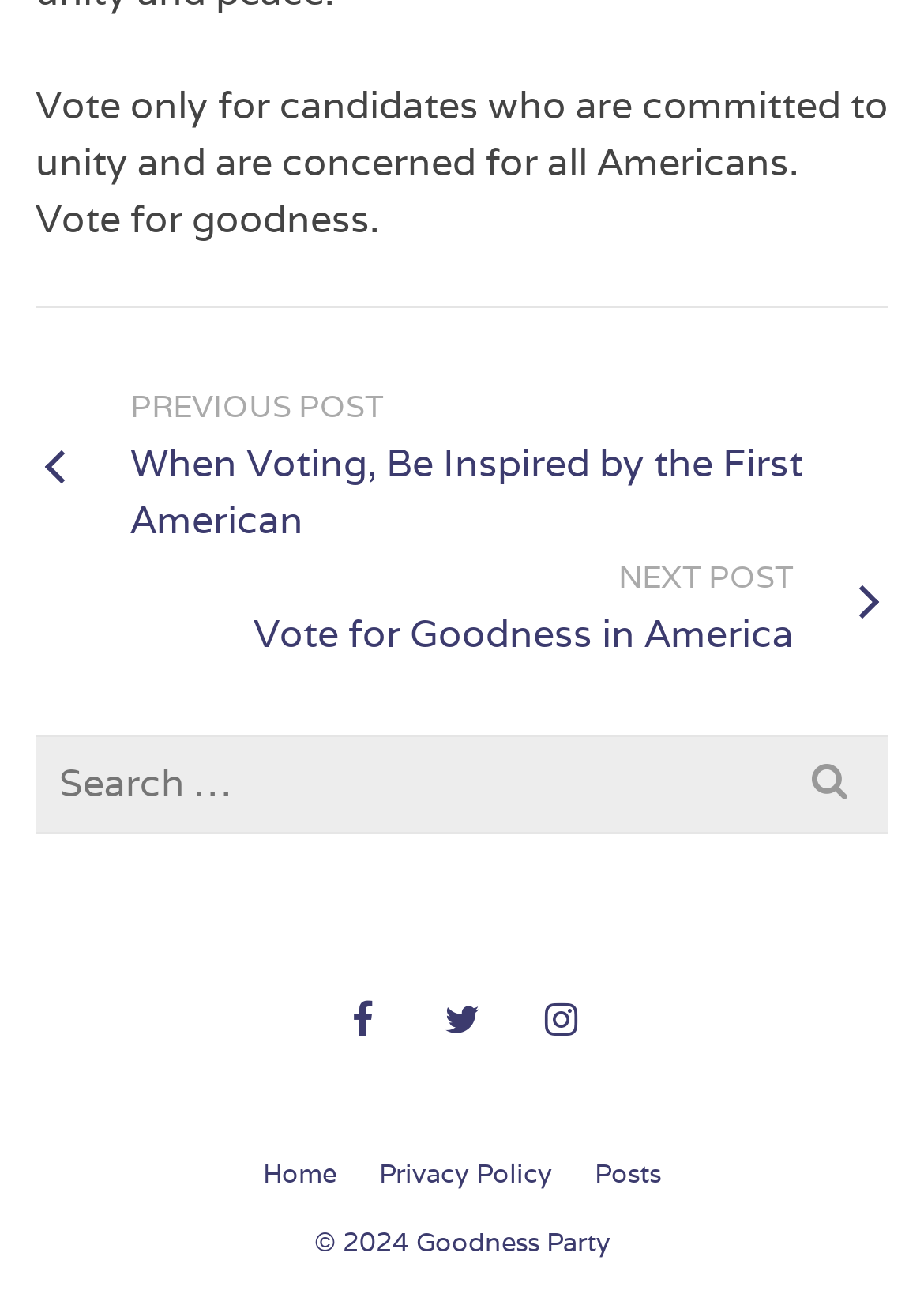Identify the bounding box coordinates for the element you need to click to achieve the following task: "learn more about cookies". Provide the bounding box coordinates as four float numbers between 0 and 1, in the form [left, top, right, bottom].

None